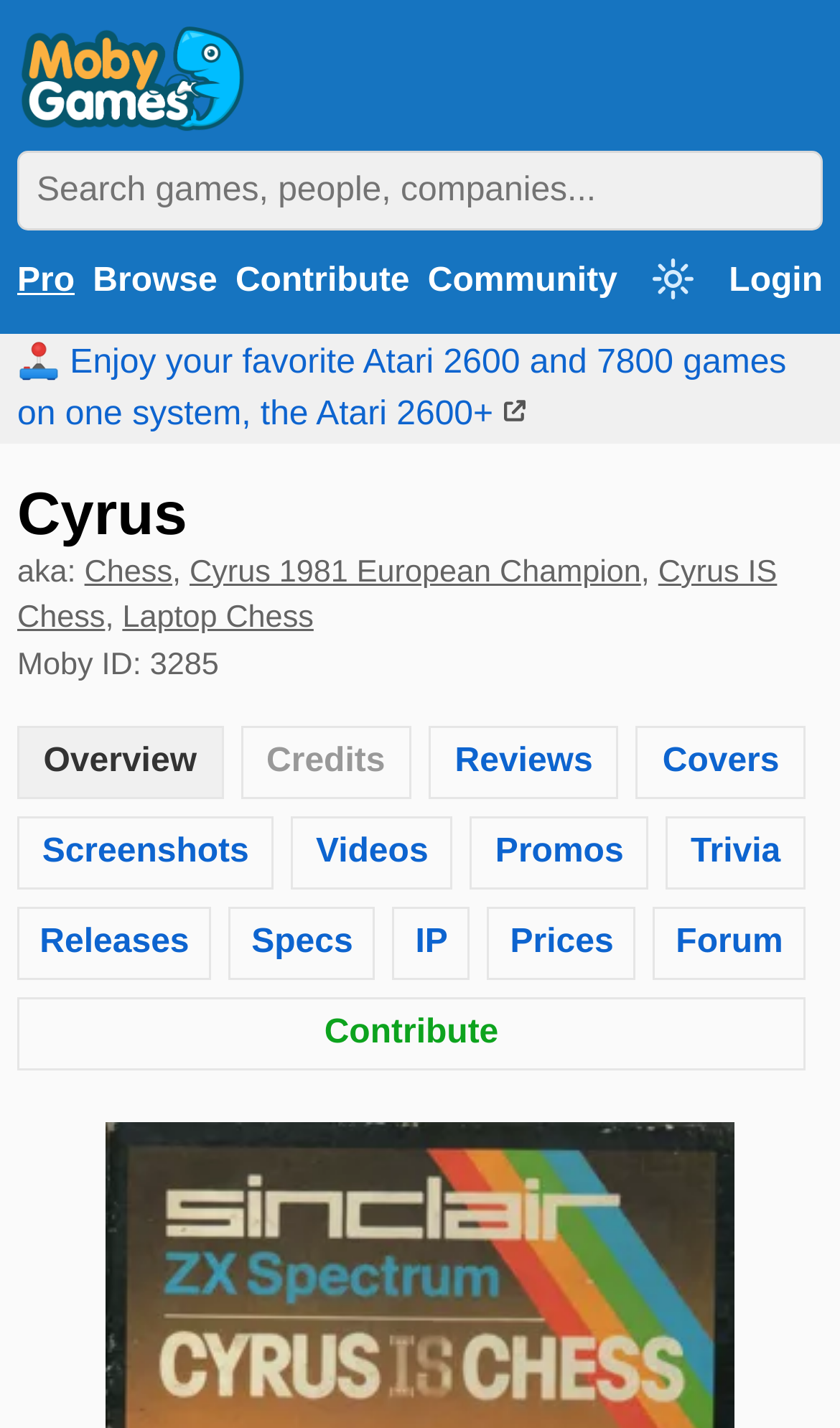Identify the bounding box of the HTML element described as: "alt="mobygames logo"".

[0.021, 0.049, 0.297, 0.074]